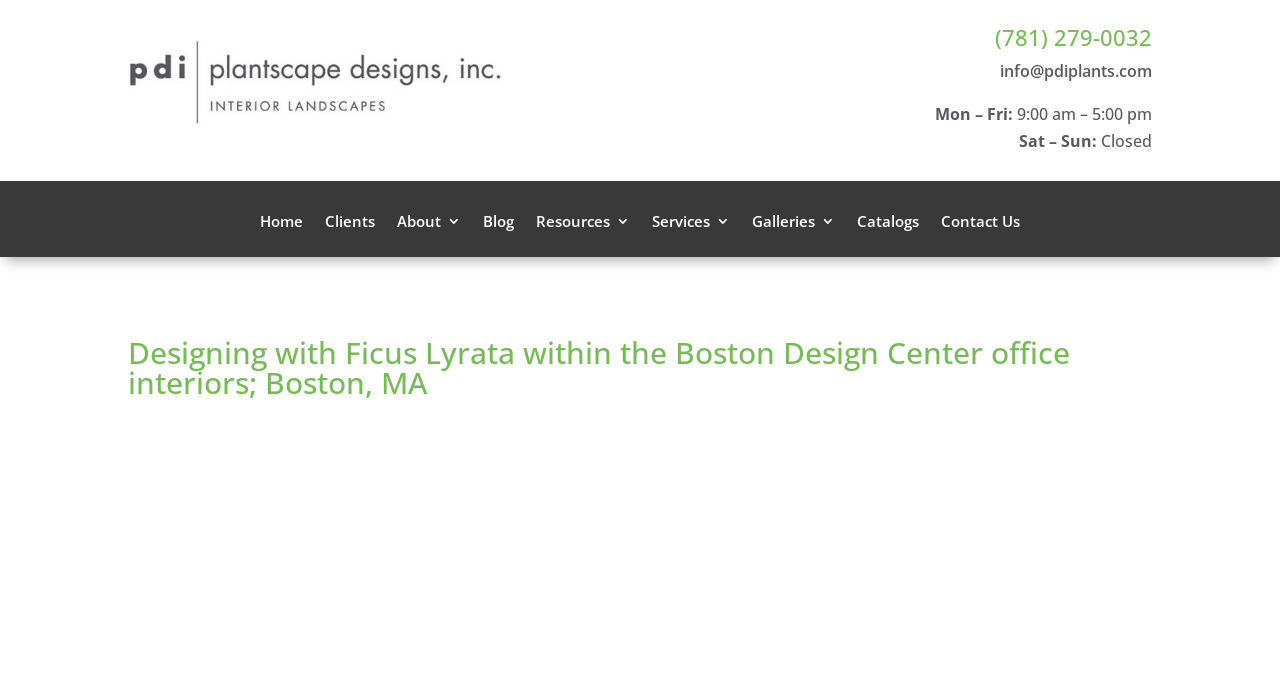What is the email address of Plantscape Designs, Inc.?
Refer to the image and provide a thorough answer to the question.

I found the email address by looking at the link element with the text 'info@pdiplants.com' which is located at the top of the page.